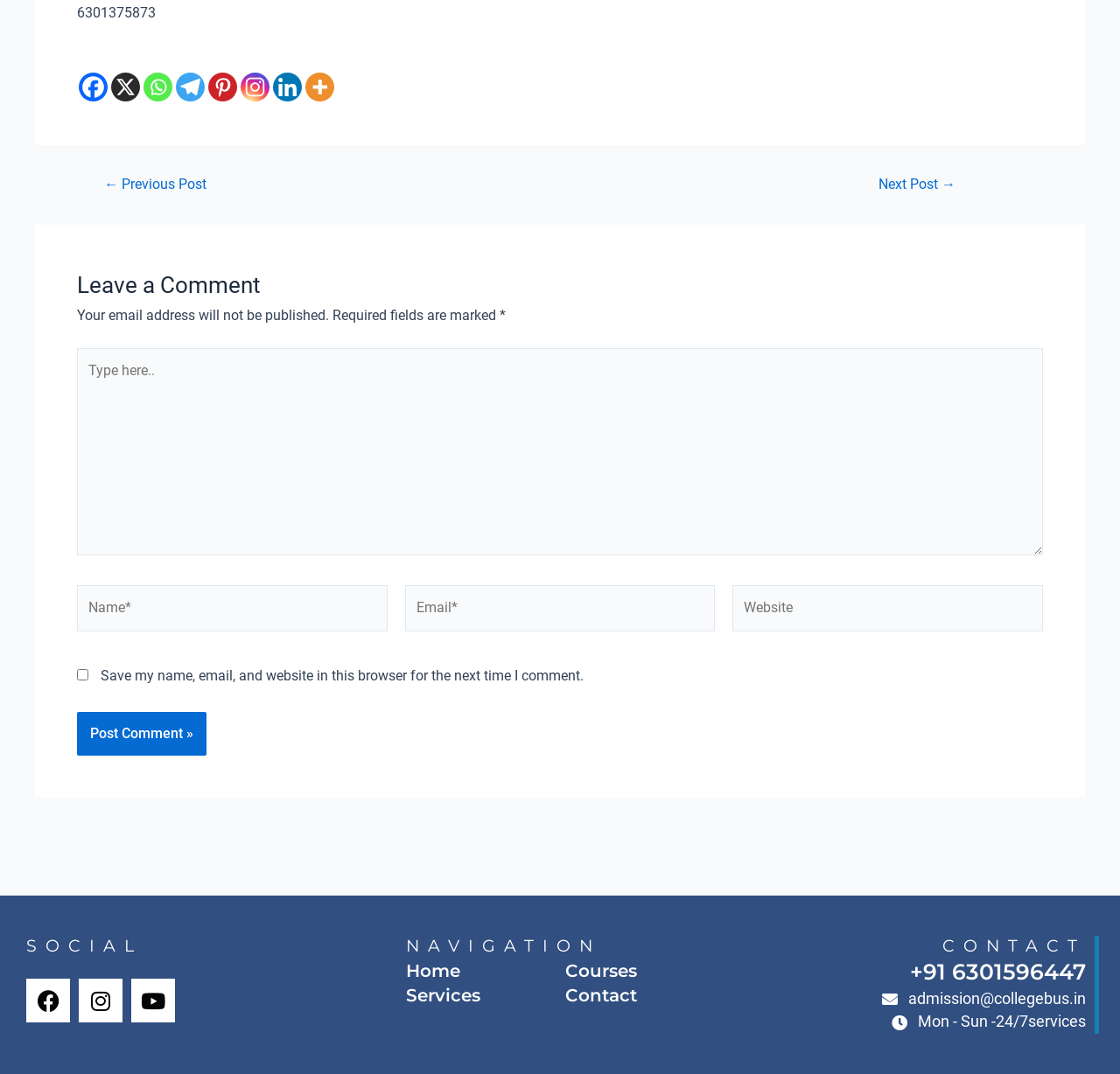Identify the bounding box coordinates of the element that should be clicked to fulfill this task: "Type in the comment box". The coordinates should be provided as four float numbers between 0 and 1, i.e., [left, top, right, bottom].

[0.069, 0.324, 0.931, 0.517]